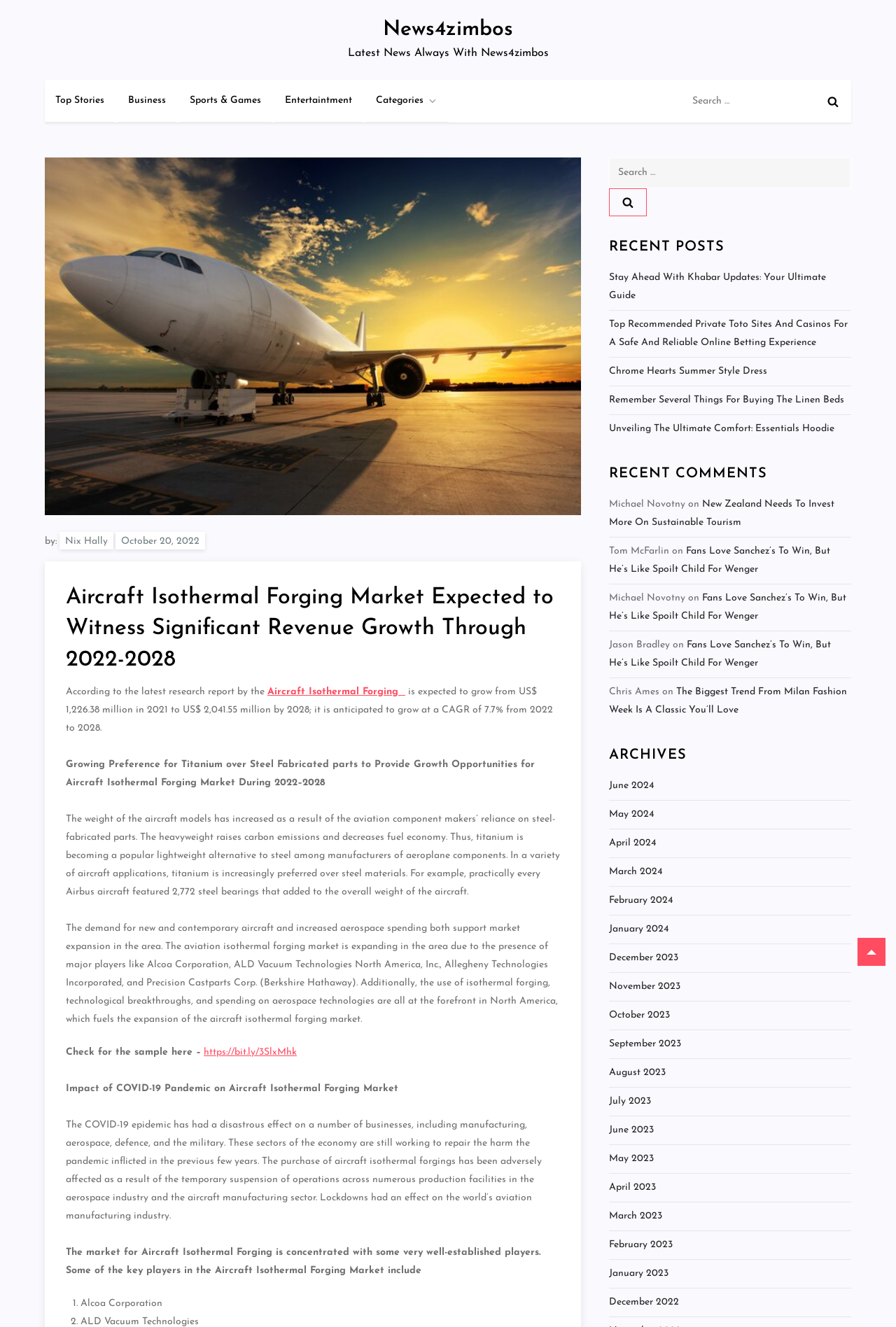Please identify the bounding box coordinates of the clickable area that will allow you to execute the instruction: "Search for something".

[0.765, 0.061, 0.95, 0.092]